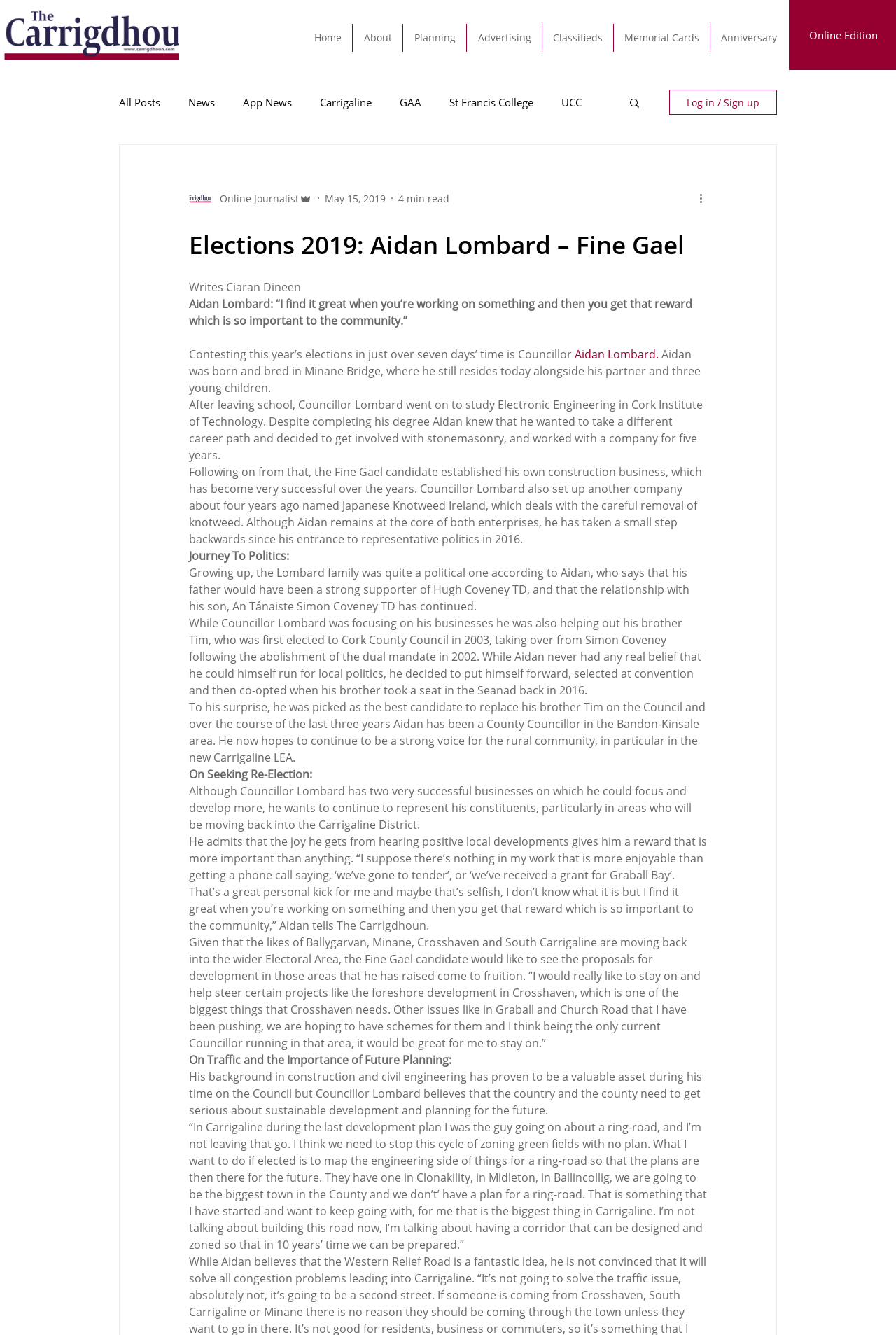What is the name of the publication interviewing Aidan Lombard?
Answer the question in a detailed and comprehensive manner.

Based on the webpage content, the publication interviewing Aidan Lombard is The Carrigdhoun, as mentioned in the quote 'Aidan tells The Carrigdhoun'.